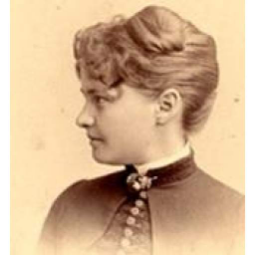Offer an in-depth caption for the image presented.

This photograph features Isabel Howland, a prominent figure in the early women’s rights movement and a niece of the notable activist Emily Howland. Captured in a profile view, Isabel is depicted wearing period attire, characterized by an elaborate collar and a fitted bodice, which reflects the fashion of her time. Her hairstyle, neatly arranged, complements her poised demeanor, suggesting a sense of dignity and purpose.

Isabel Howland inherited the estate known as Shade Lawn in 1905, which she transformed into a community center named Opendore. Throughout her life, she contributed significantly to social causes, particularly focusing on women’s suffrage and community welfare, embodying the spirit of activism that marked the era. This image not only captures her likeness but also symbolizes her enduring legacy in the fight for equality and social justice.